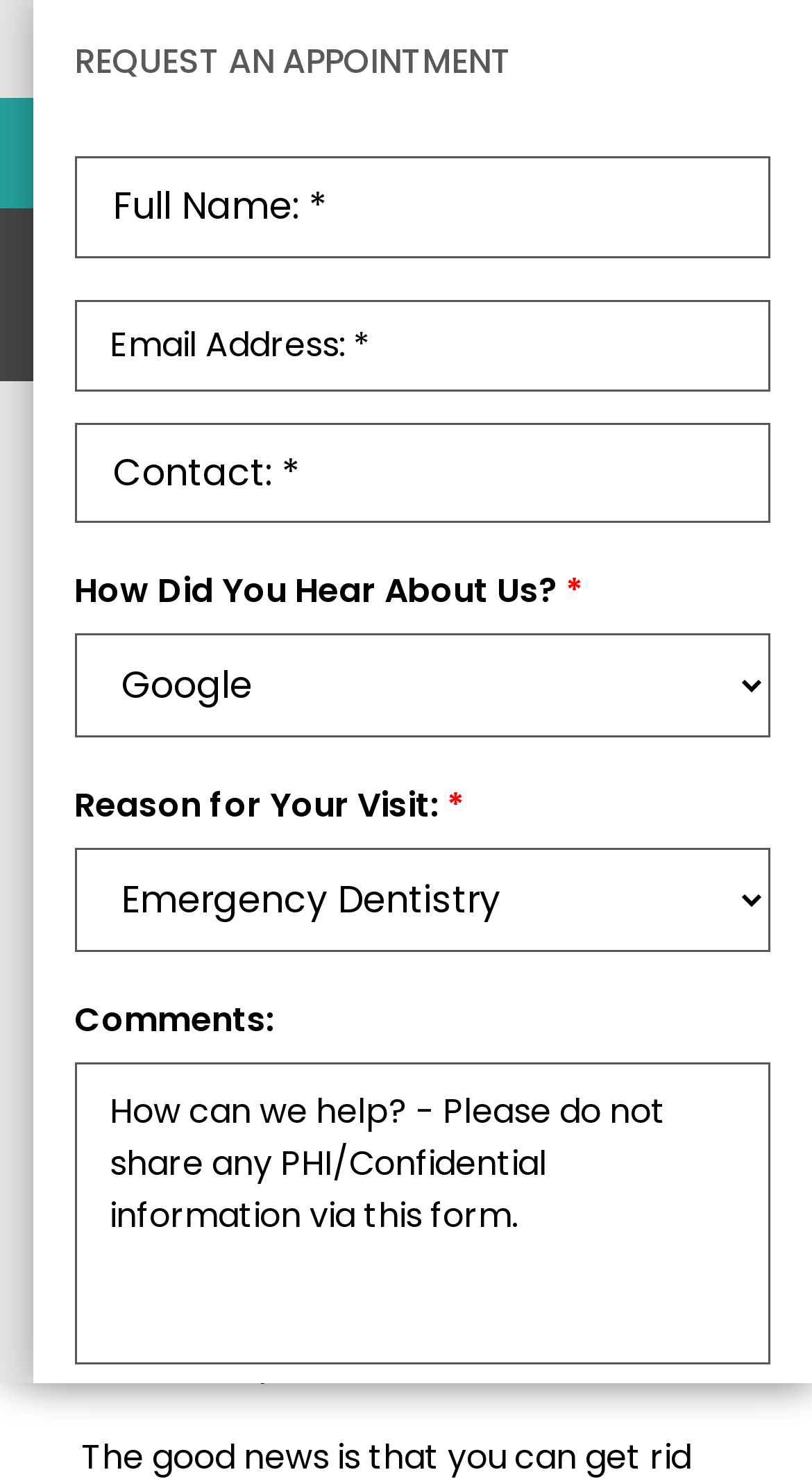Please determine the headline of the webpage and provide its content.

How Can Invisalign Work On Overbite To Fix It?